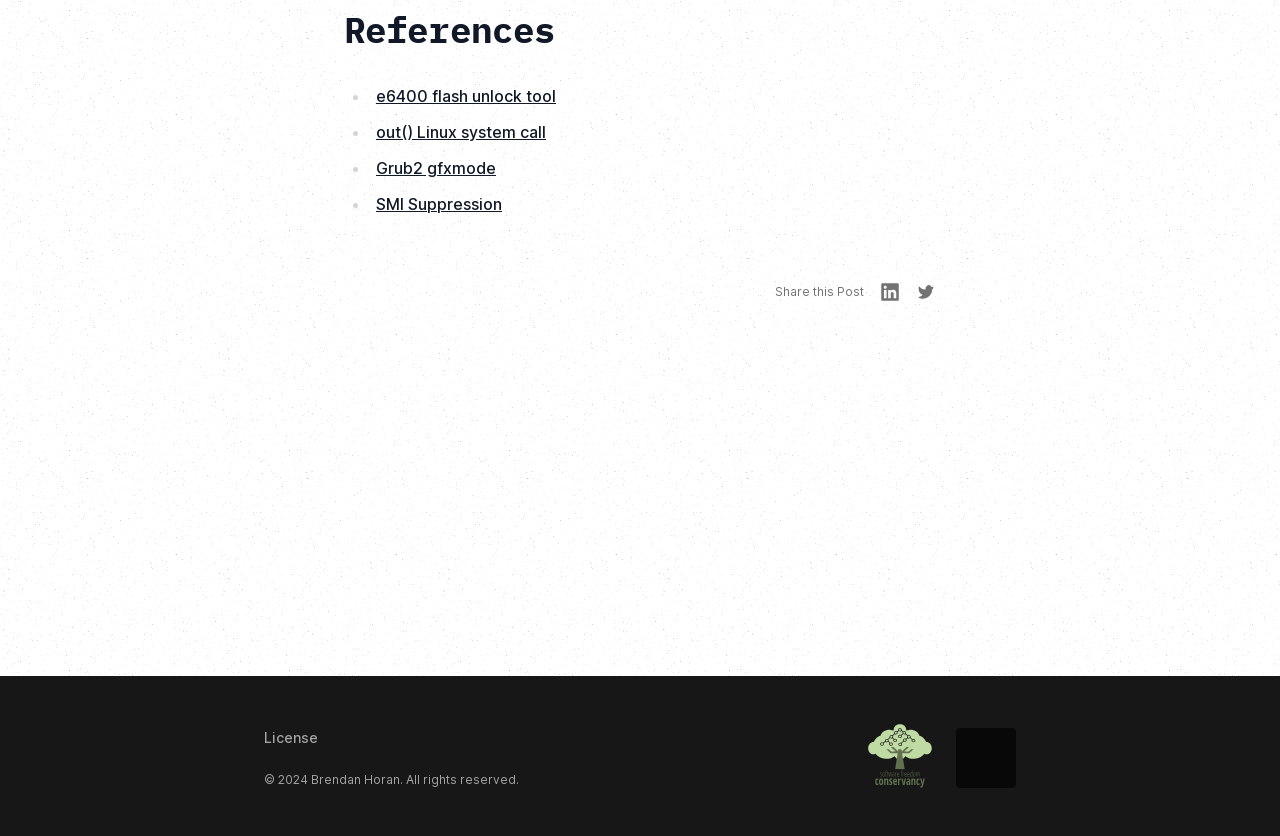Please provide the bounding box coordinates for the element that needs to be clicked to perform the instruction: "Click on the 'References' link". The coordinates must consist of four float numbers between 0 and 1, formatted as [left, top, right, bottom].

[0.269, 0.012, 0.731, 0.06]